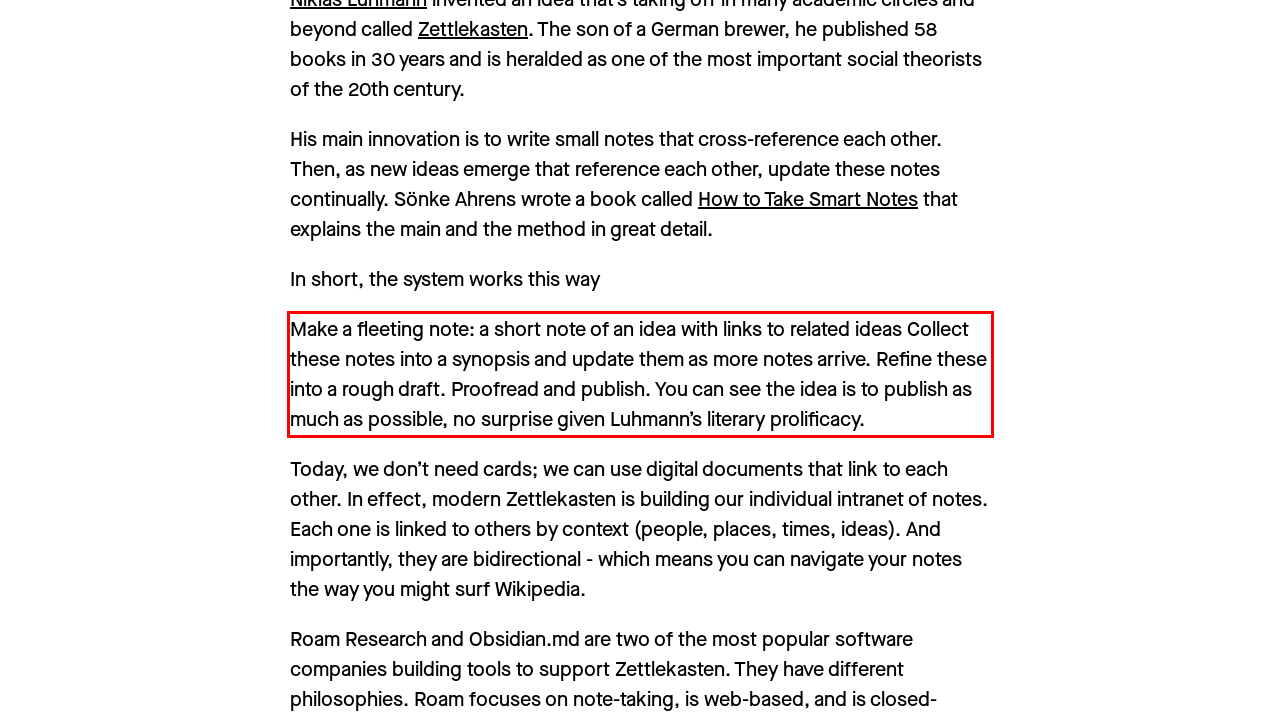Examine the screenshot of the webpage, locate the red bounding box, and generate the text contained within it.

Make a fleeting note: a short note of an idea with links to related ideas Collect these notes into a synopsis and update them as more notes arrive. Refine these into a rough draft. Proofread and publish. You can see the idea is to publish as much as possible, no surprise given Luhmann’s literary prolificacy.